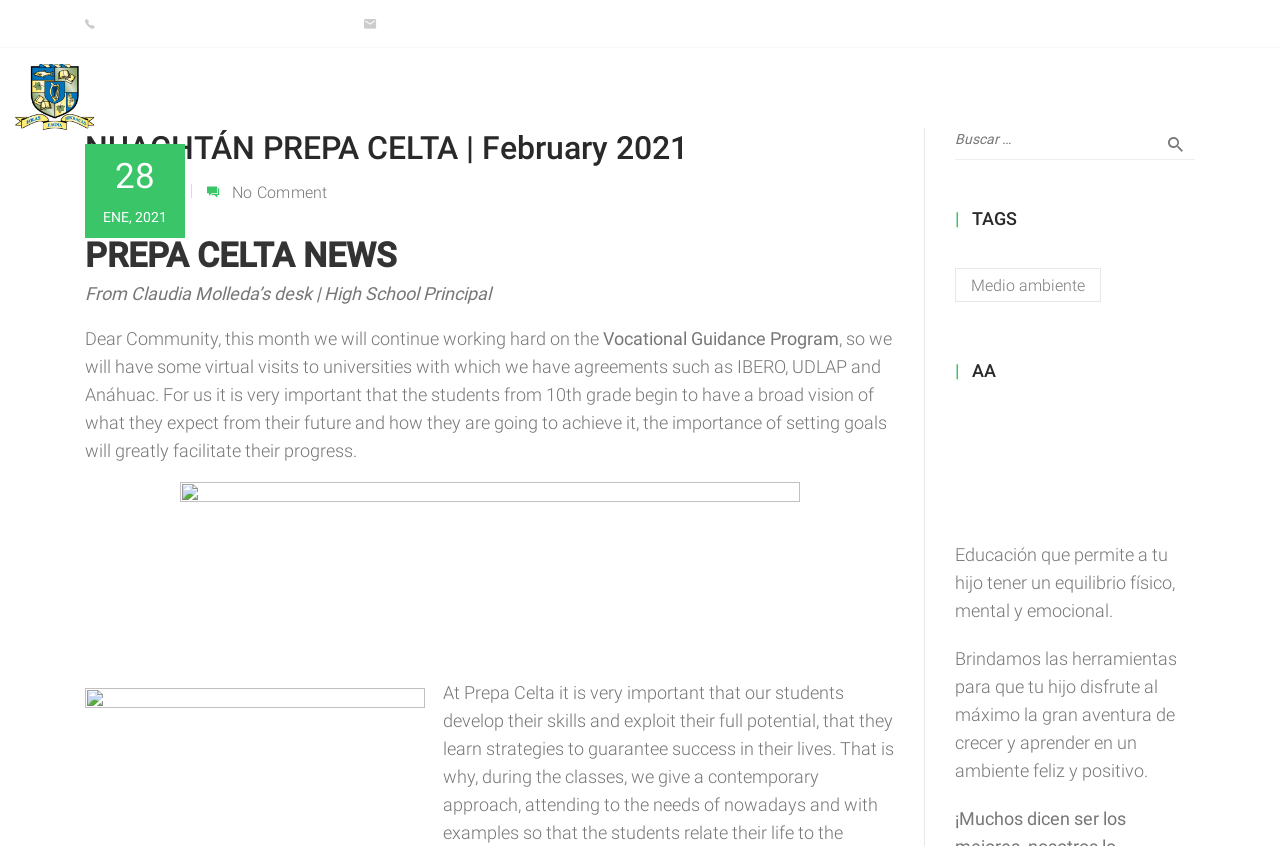Specify the bounding box coordinates of the area that needs to be clicked to achieve the following instruction: "Search for something".

[0.746, 0.147, 0.934, 0.189]